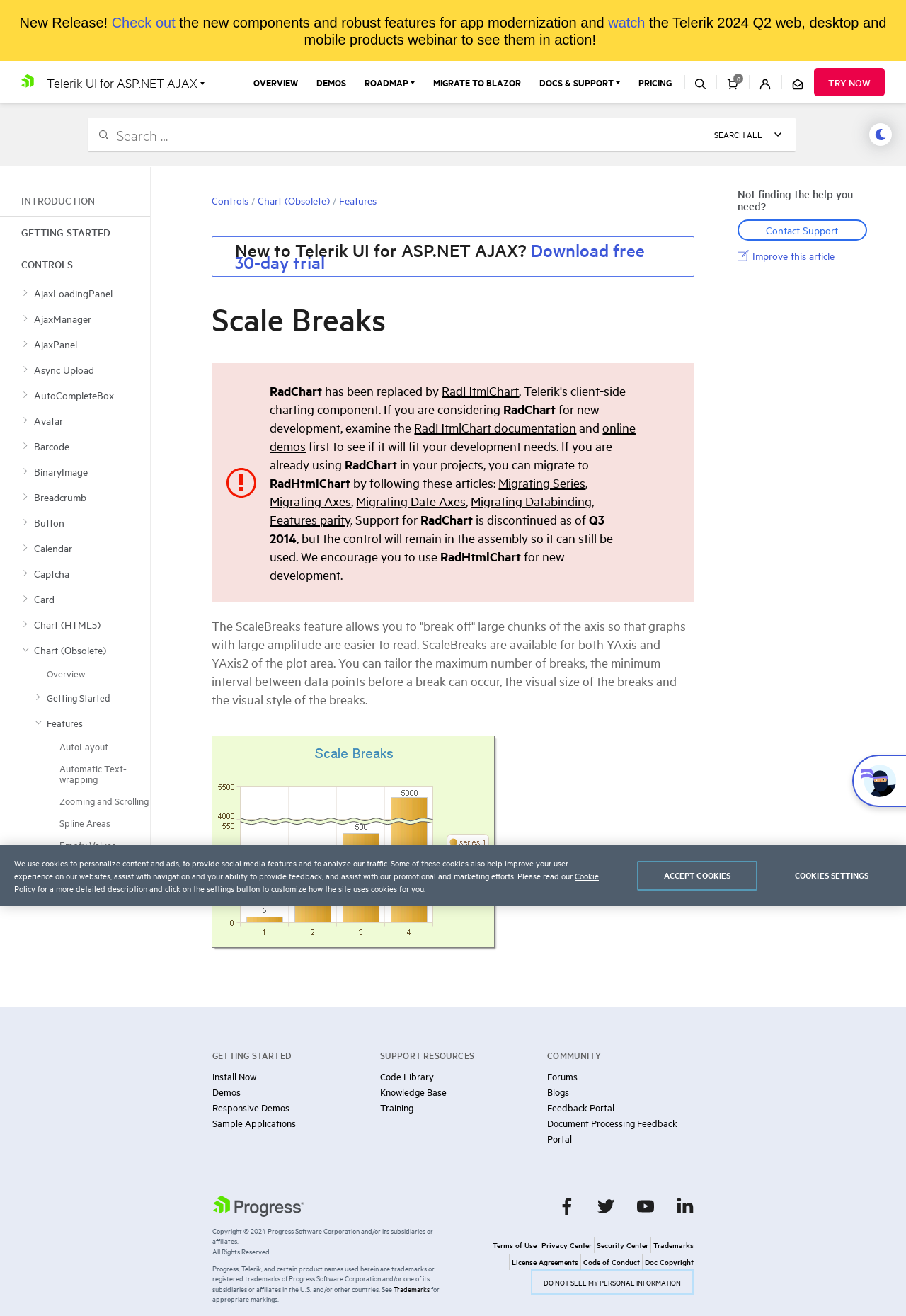Give an in-depth explanation of the webpage layout and content.

This webpage is about Telerik UI for ASP.NET AJAX, specifically focusing on Scale Breaks in RadChart. At the top, there is a notification area with a "New Release!" message, followed by a brief description and links to learn more. Below this, there is a navigation menu with links to various sections, including Overview, Demos, Roadmap, Migrate to Blazor, Docs & Support, Pricing, and Search.

On the left side, there is a tree view menu with multiple categories, including Introduction, Getting Started, and Chart (HTML5). The Chart (HTML5) category is expanded, showing various subtopics, such as Overview, Getting Started, Features, and Understanding RadChart Types. The Features subtopic is further divided into subcategories, including AutoLayout, Automatic Text-wrapping, Zooming and Scrolling, and Scale Breaks, which is currently selected.

In the main content area, there is a search bar at the top, followed by a brief description of the webpage's topic, Scale Breaks in RadChart. The rest of the content is not visible in this screenshot, but it likely provides more information and resources related to Scale Breaks.

There are several images and icons scattered throughout the webpage, including a Telerik logo, navigation icons, and a shopping cart icon. The overall layout is organized, with clear headings and concise text, making it easy to navigate and find relevant information.